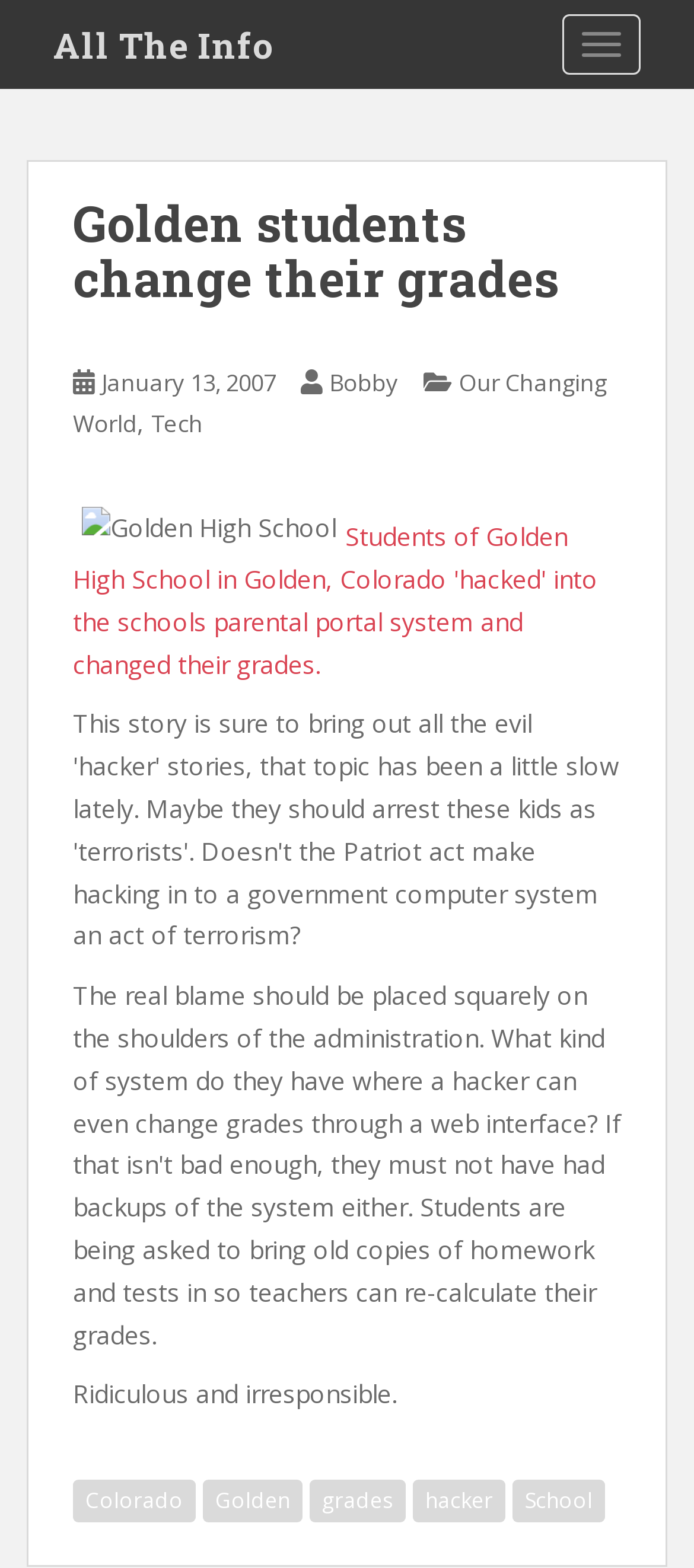Identify the bounding box coordinates for the region of the element that should be clicked to carry out the instruction: "Click on the 'All The Info' link". The bounding box coordinates should be four float numbers between 0 and 1, i.e., [left, top, right, bottom].

[0.038, 0.0, 0.433, 0.057]